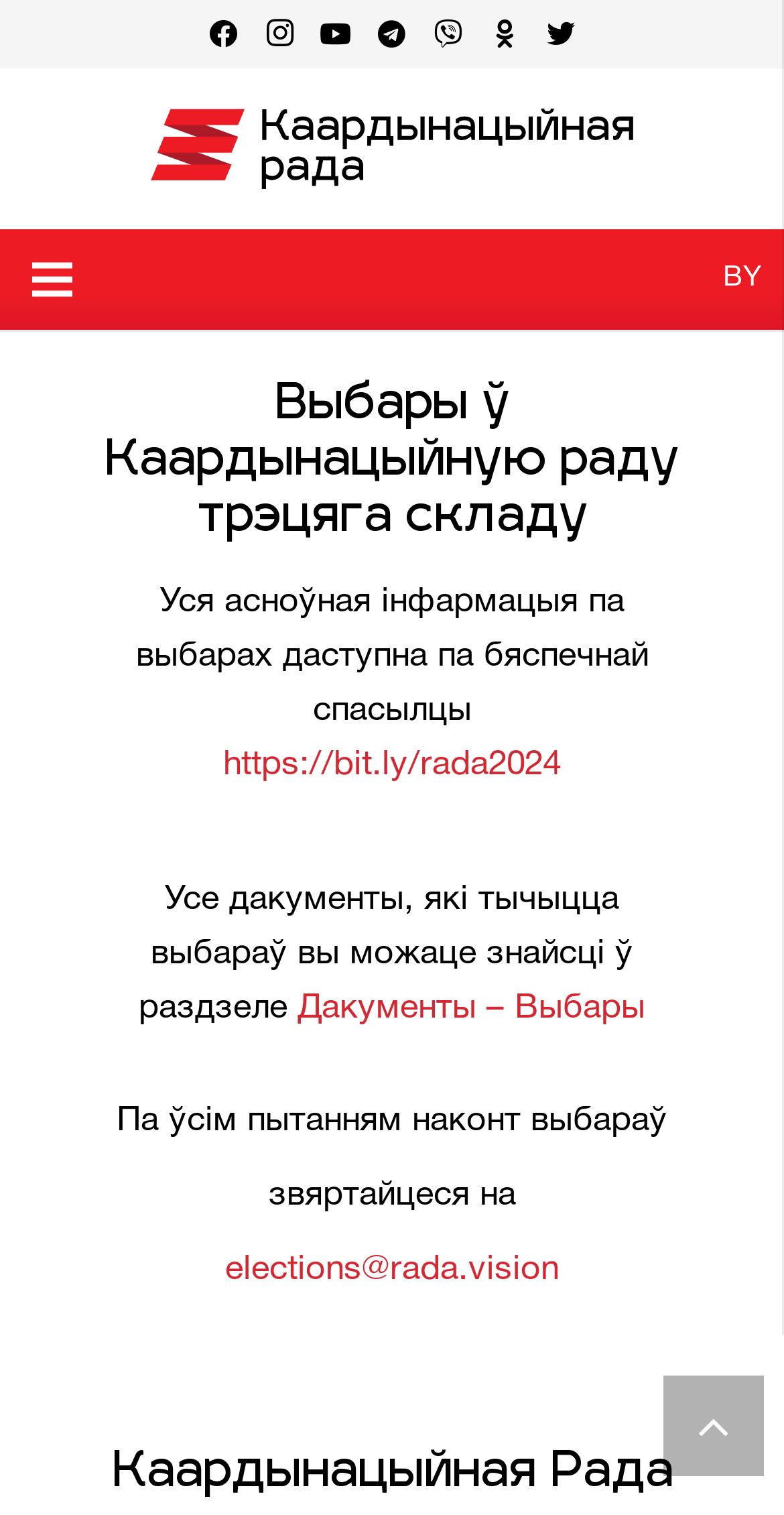Provide a brief response to the question below using a single word or phrase: 
How can I contact the election committee?

Via email